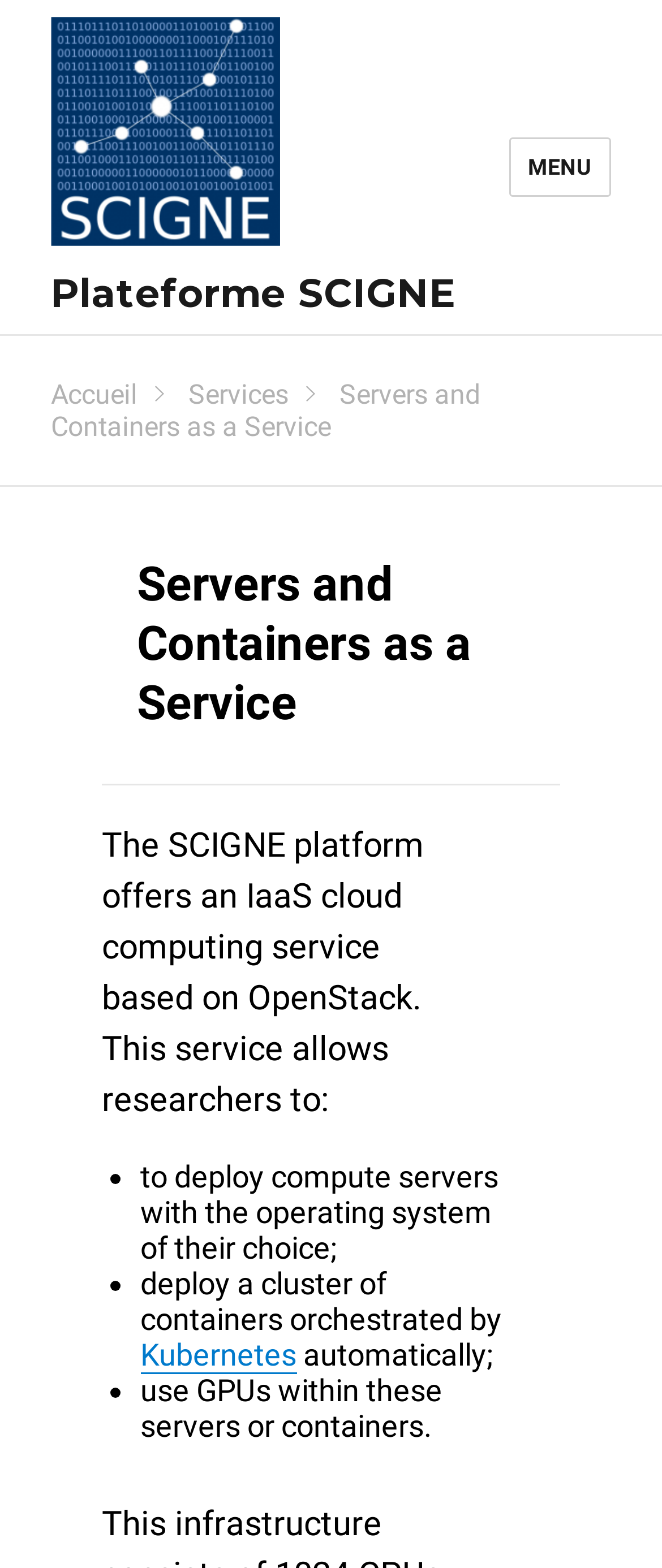What is the headline of the webpage?

Servers and Containers as a Service